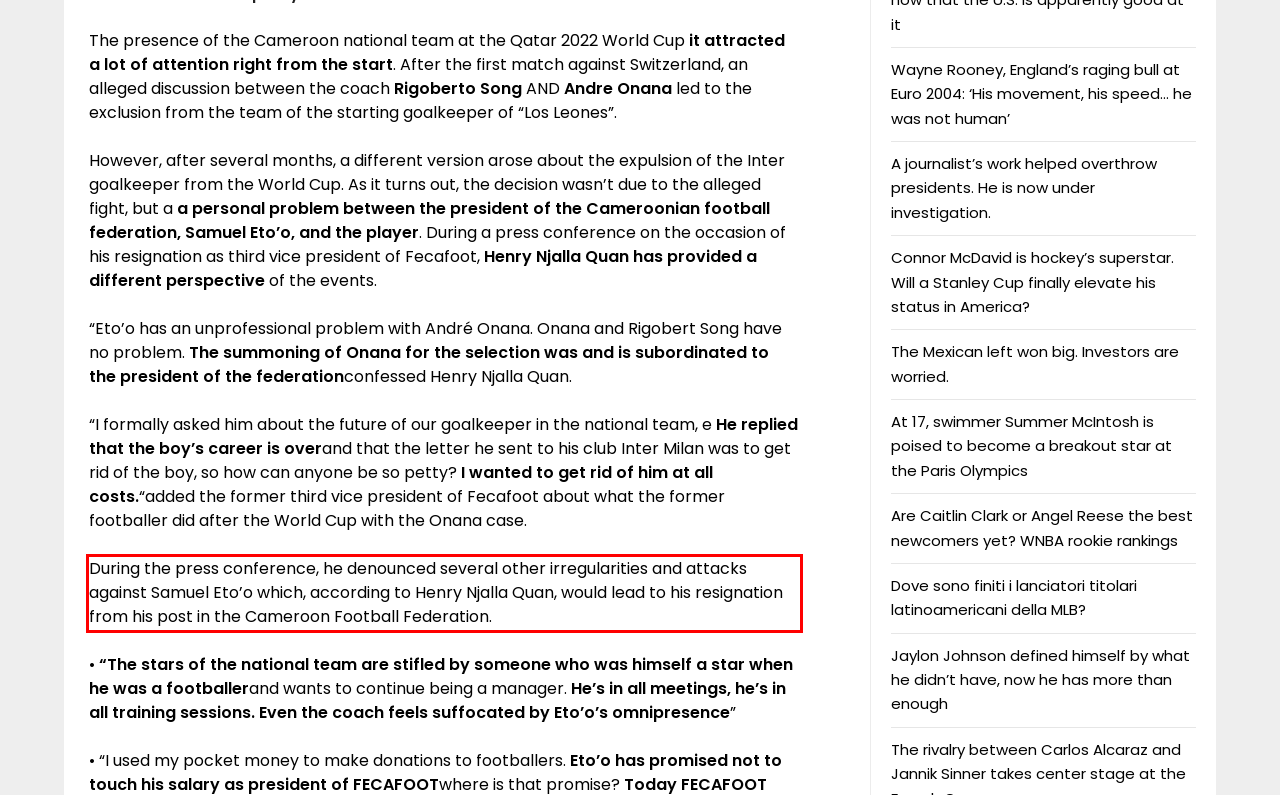Please examine the webpage screenshot and extract the text within the red bounding box using OCR.

During the press conference, he denounced several other irregularities and attacks against Samuel Eto’o which, according to Henry Njalla Quan, would lead to his resignation from his post in the Cameroon Football Federation.